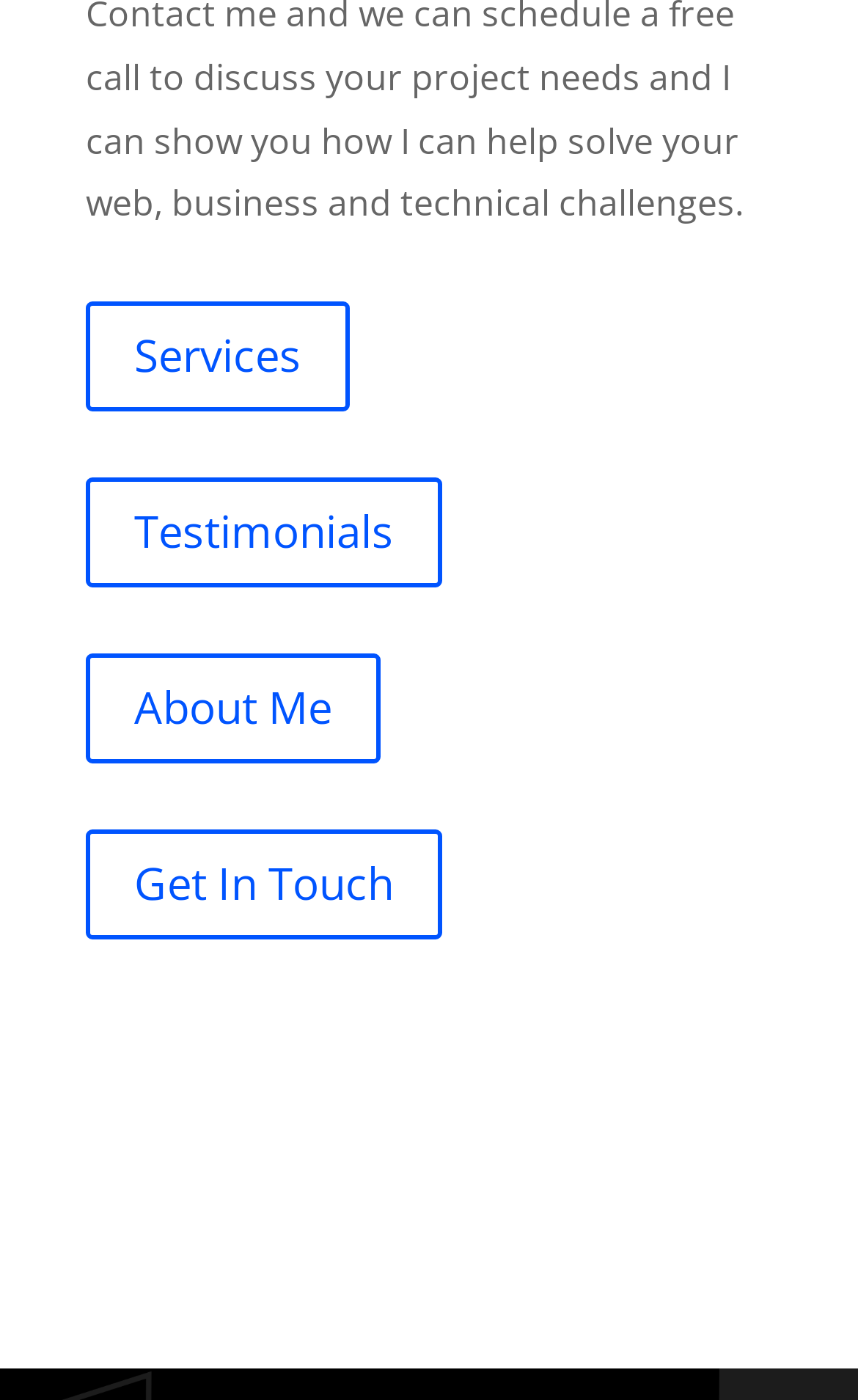Given the description Get In Touch, predict the bounding box coordinates of the UI element. Ensure the coordinates are in the format (top-left x, top-left y, bottom-right x, bottom-right y) and all values are between 0 and 1.

[0.1, 0.593, 0.515, 0.671]